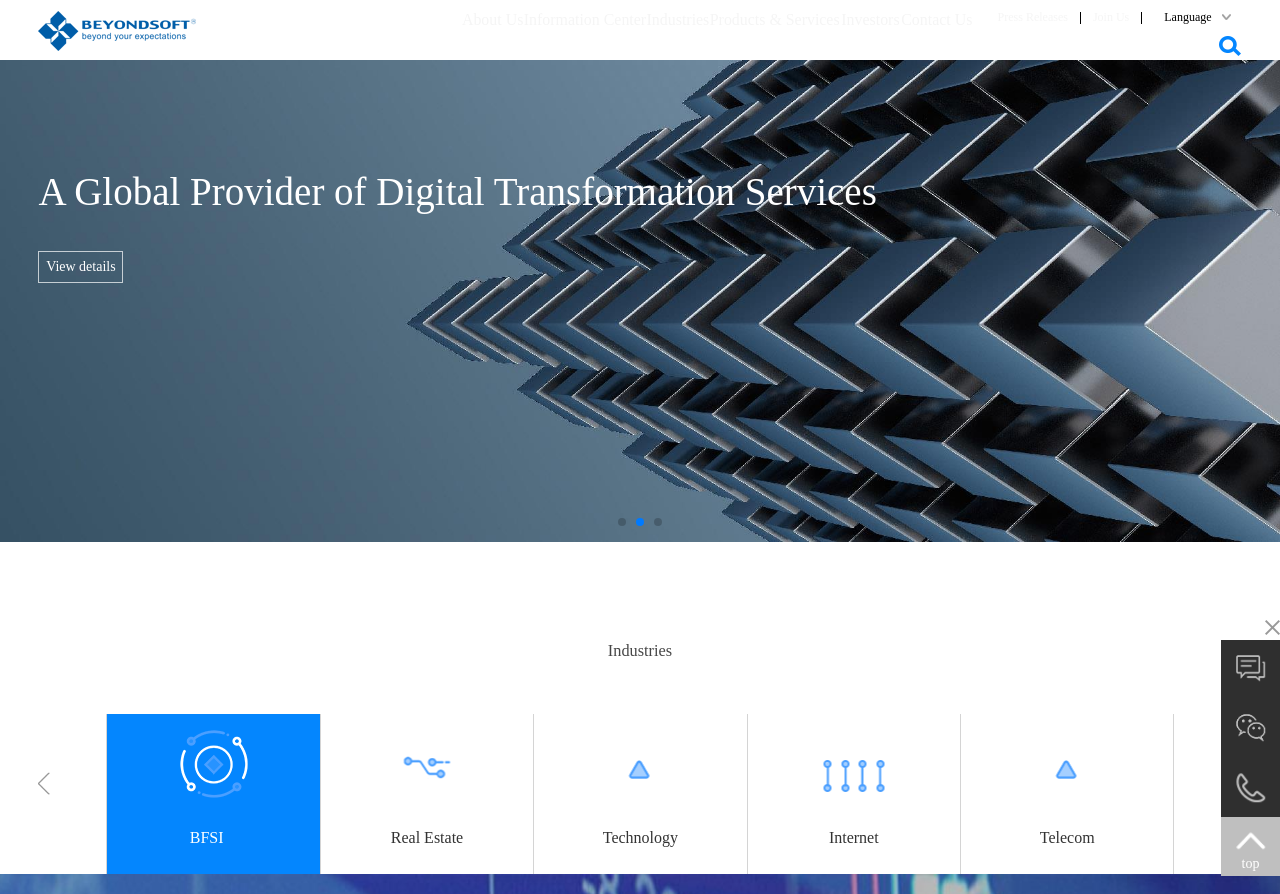What is the language selection option?
Provide a one-word or short-phrase answer based on the image.

Language